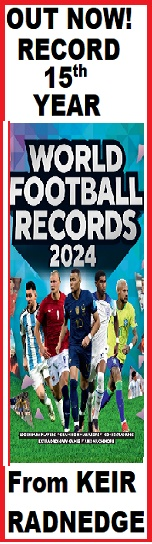What is the current availability of the book?
Give a one-word or short phrase answer based on the image.

OUT NOW!